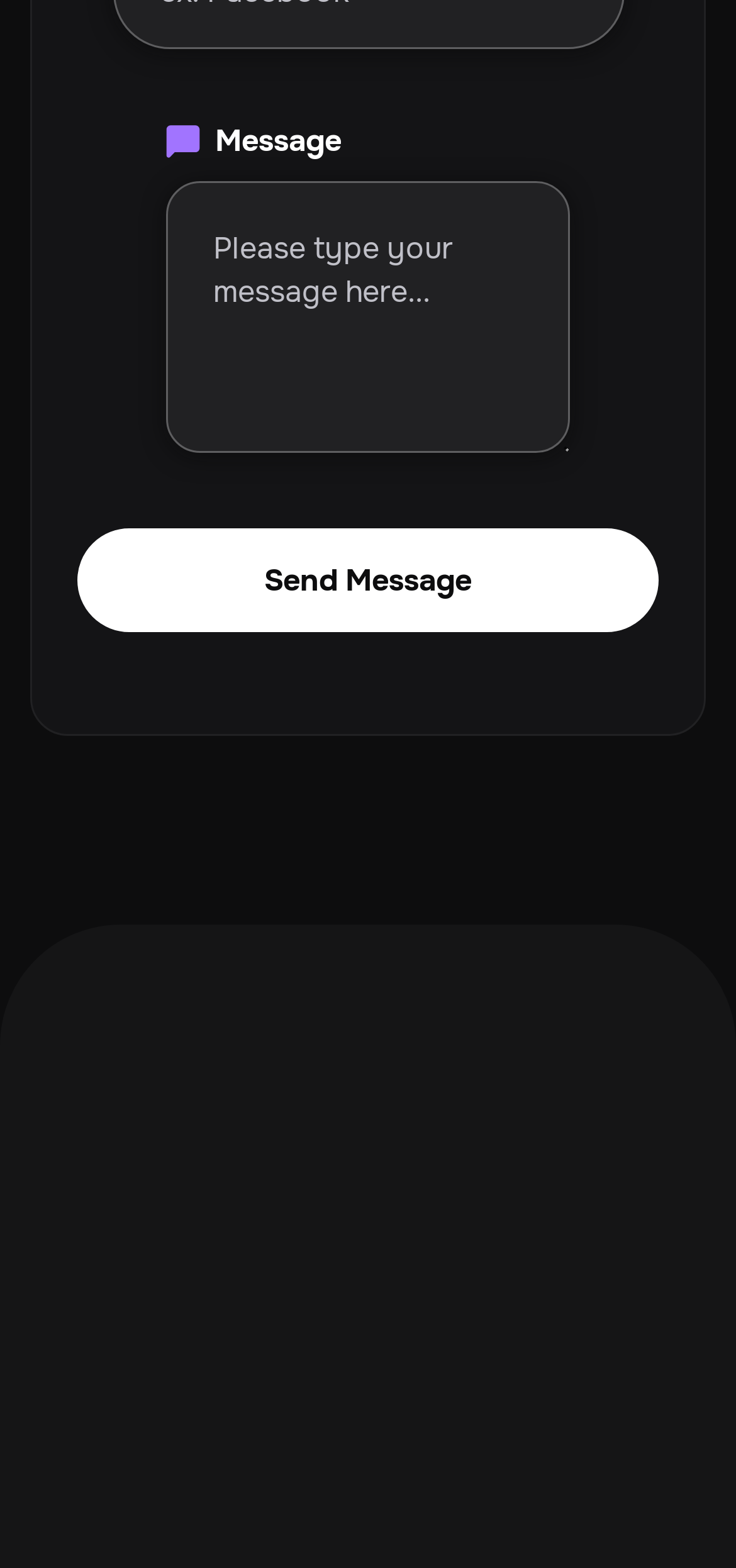Provide the bounding box coordinates of the UI element that matches the description: "WGMCorp./JLVWII Inc.".

None